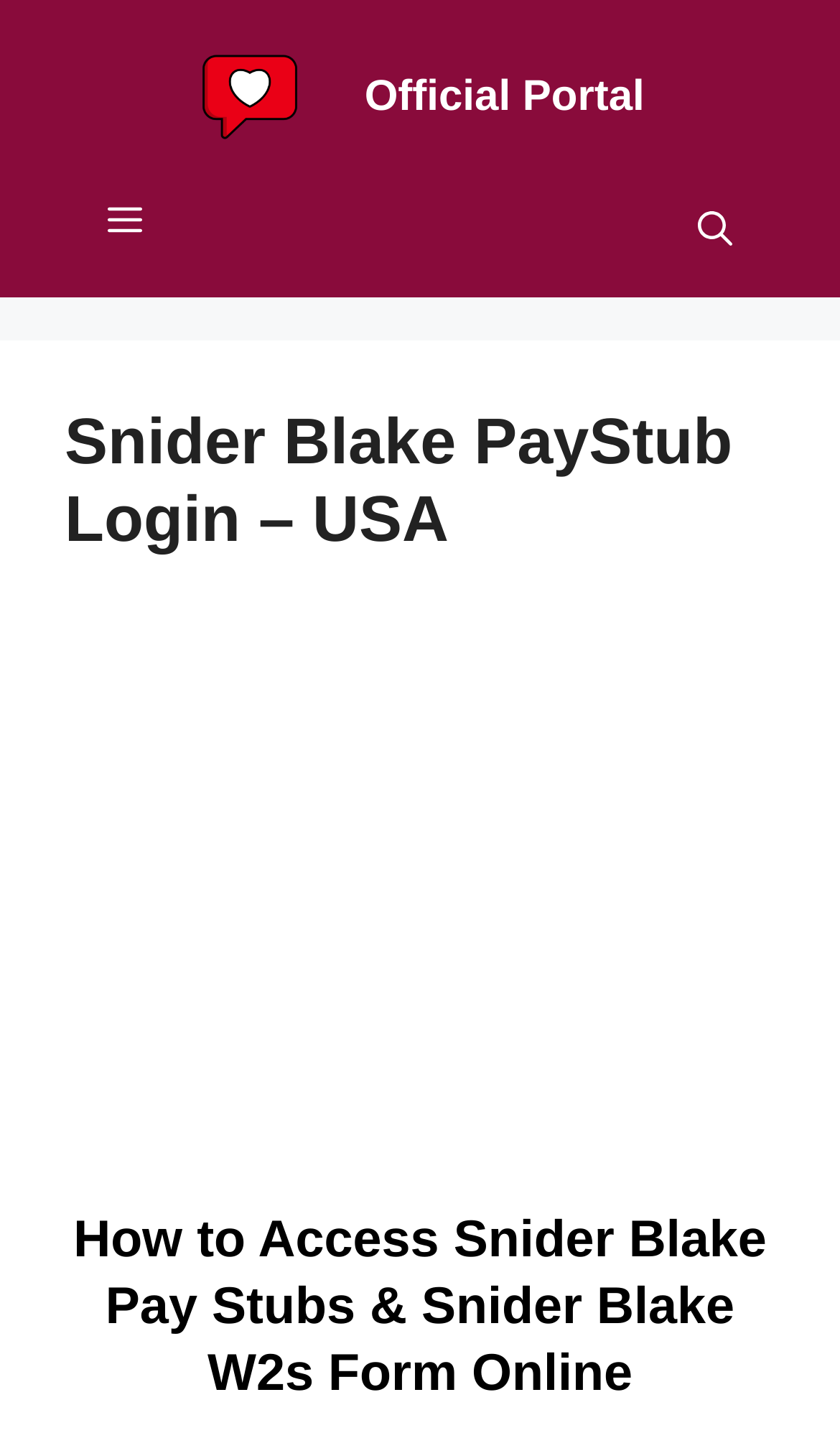Using the description "Install WordPress", predict the bounding box of the relevant HTML element.

None